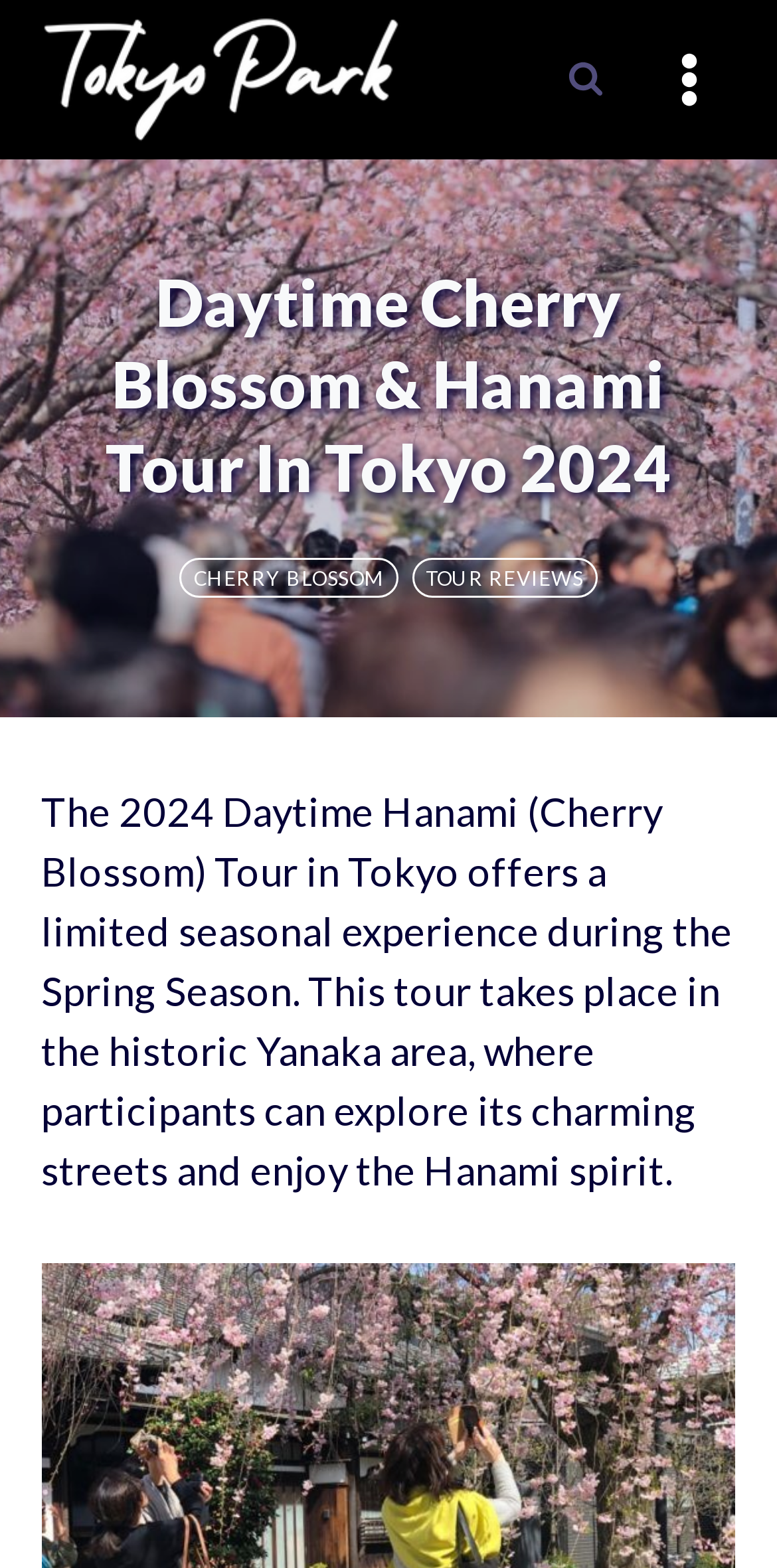Write an elaborate caption that captures the essence of the webpage.

The webpage is about the 2024 Daytime Hanami (Cherry Blossom) Tour in Tokyo, which offers a limited seasonal experience during the Spring Season. At the top left of the page, there is a link to "Tokyo Park" accompanied by an image of the same name. Below this, there is a heading with the title of the tour, "Daytime Cherry Blossom & Hanami Tour In Tokyo 2024", which spans almost the entire width of the page.

To the top right, there are two buttons: "View Search Form" and "Open menu", with the latter having a toggle menu icon. Below the heading, there are two links: "CHERRY BLOSSOM" and "TOUR REVIEWS", which are positioned side by side. Underneath these links, there is a paragraph of text that summarizes the tour, mentioning that it takes place in the historic Yanaka area, where participants can explore its charming streets and enjoy the Hanami spirit.